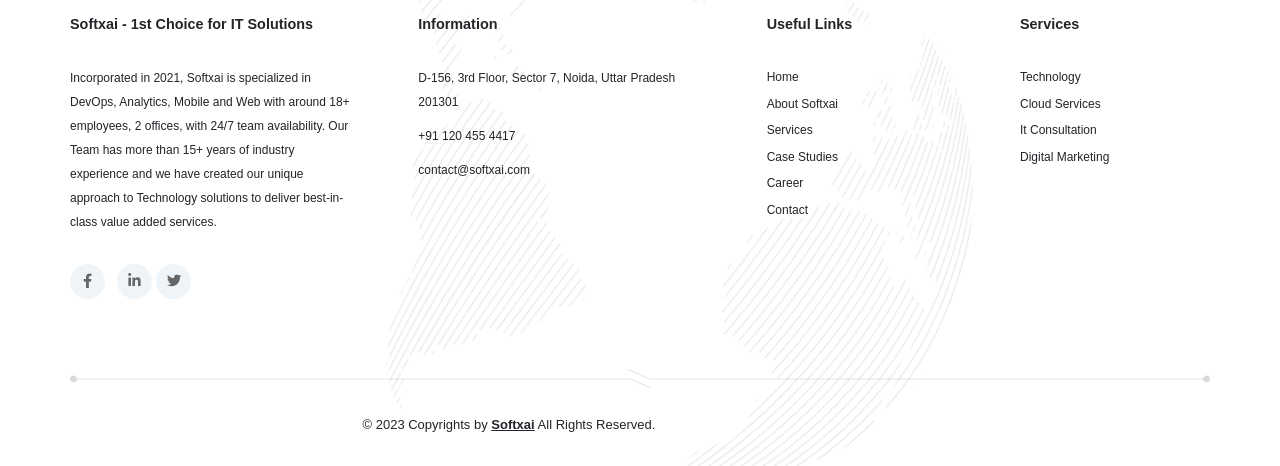Locate the bounding box of the UI element based on this description: "Technology". Provide four float numbers between 0 and 1 as [left, top, right, bottom].

[0.797, 0.146, 0.844, 0.185]